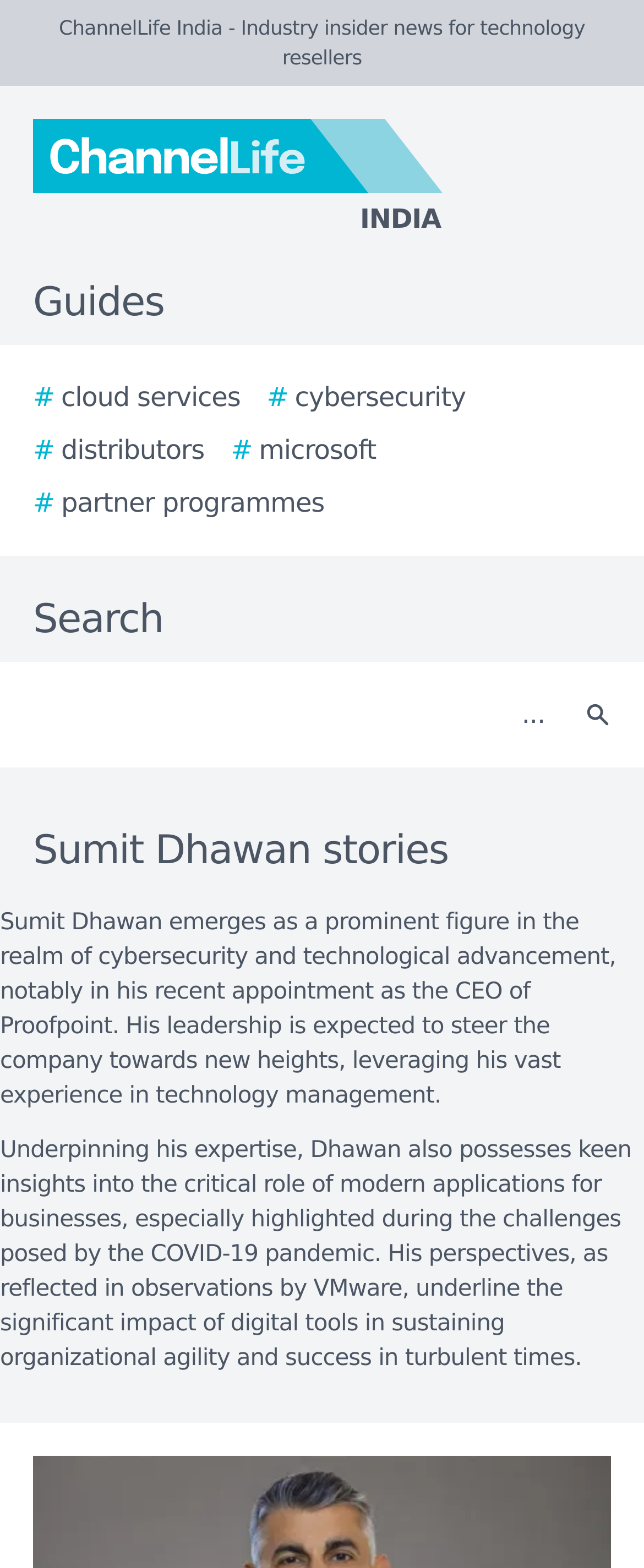What is the name of the CEO of Proofpoint?
Answer the question with a detailed explanation, including all necessary information.

The answer can be found in the paragraph that describes Sumit Dhawan's recent appointment as the CEO of Proofpoint. The paragraph starts with 'Sumit Dhawan emerges as a prominent figure...' and mentions his new role as the CEO of Proofpoint.